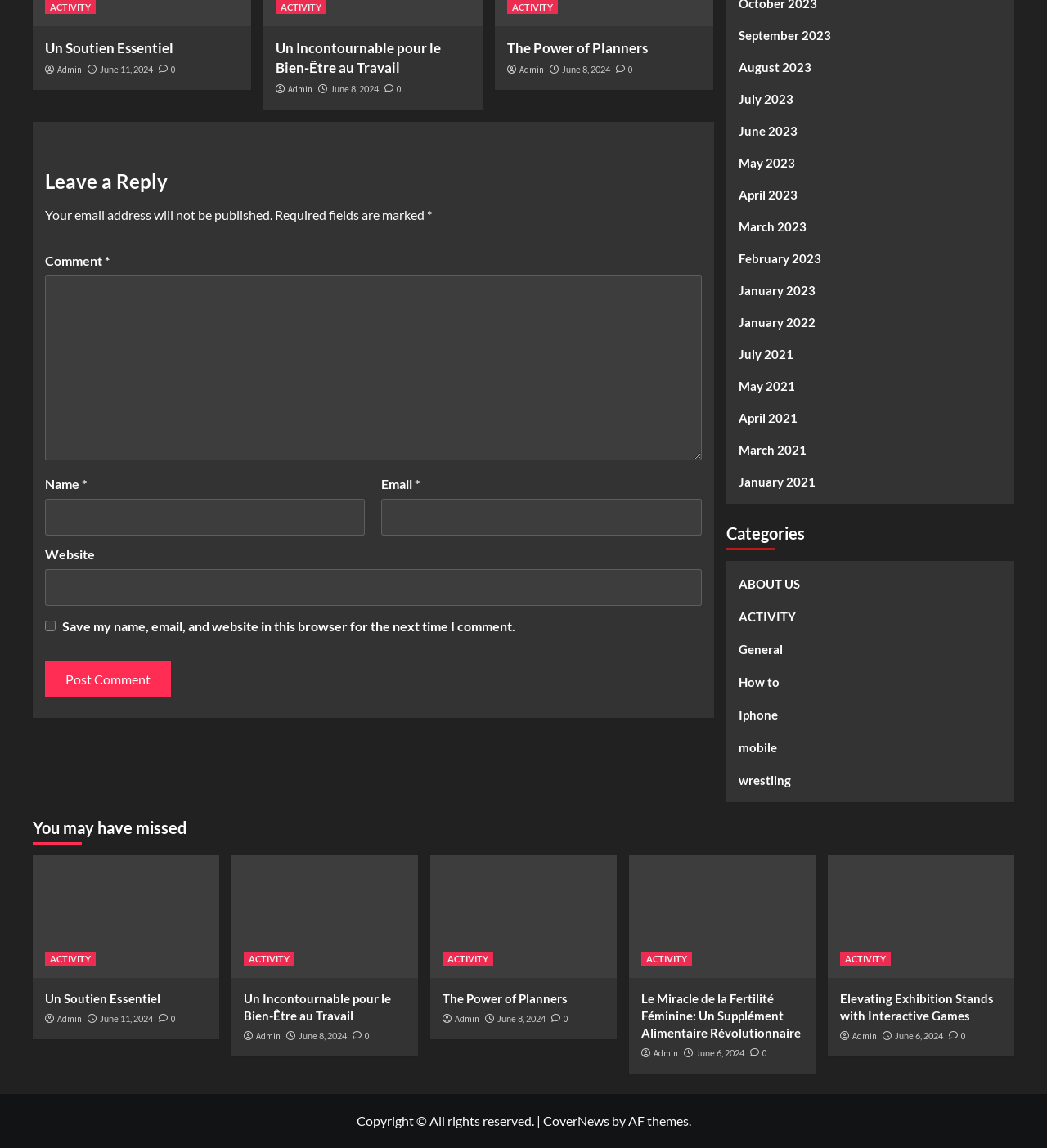Can you specify the bounding box coordinates for the region that should be clicked to fulfill this instruction: "Click on the 'Un Soutien Essentiel' link".

[0.043, 0.034, 0.229, 0.051]